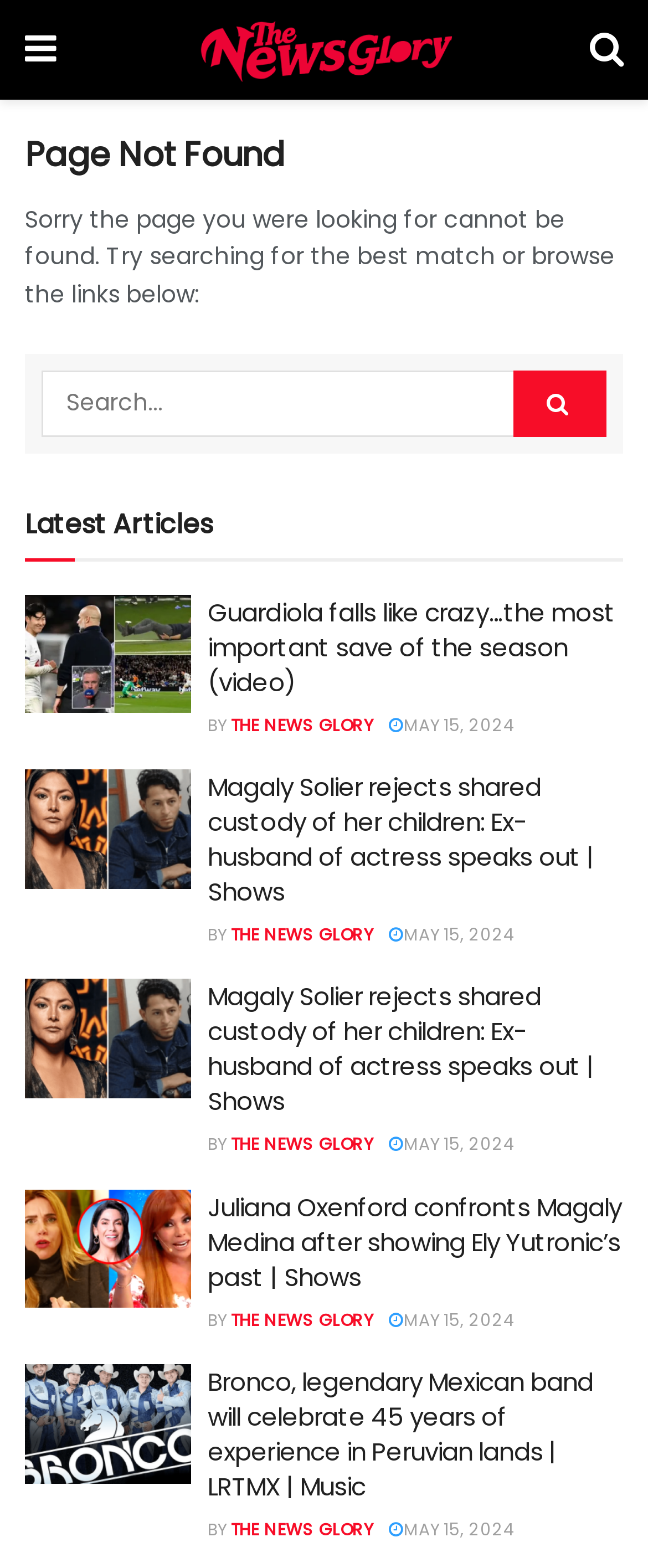Specify the bounding box coordinates (top-left x, top-left y, bottom-right x, bottom-right y) of the UI element in the screenshot that matches this description: info@jwtpropertyservices.co.uk

None